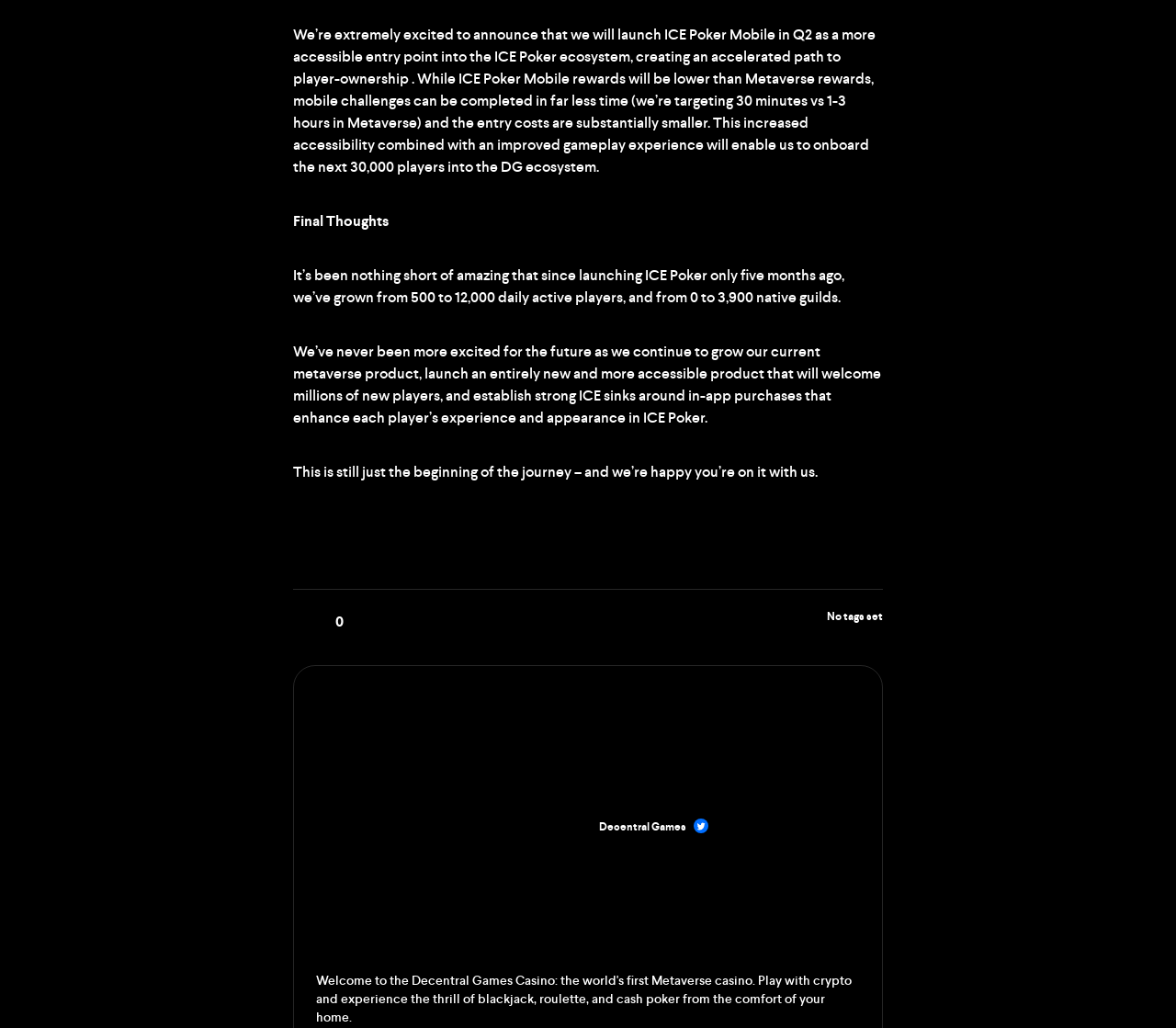Give a succinct answer to this question in a single word or phrase: 
What is the name of the company logo displayed at the bottom of the page?

Decentral Games logo